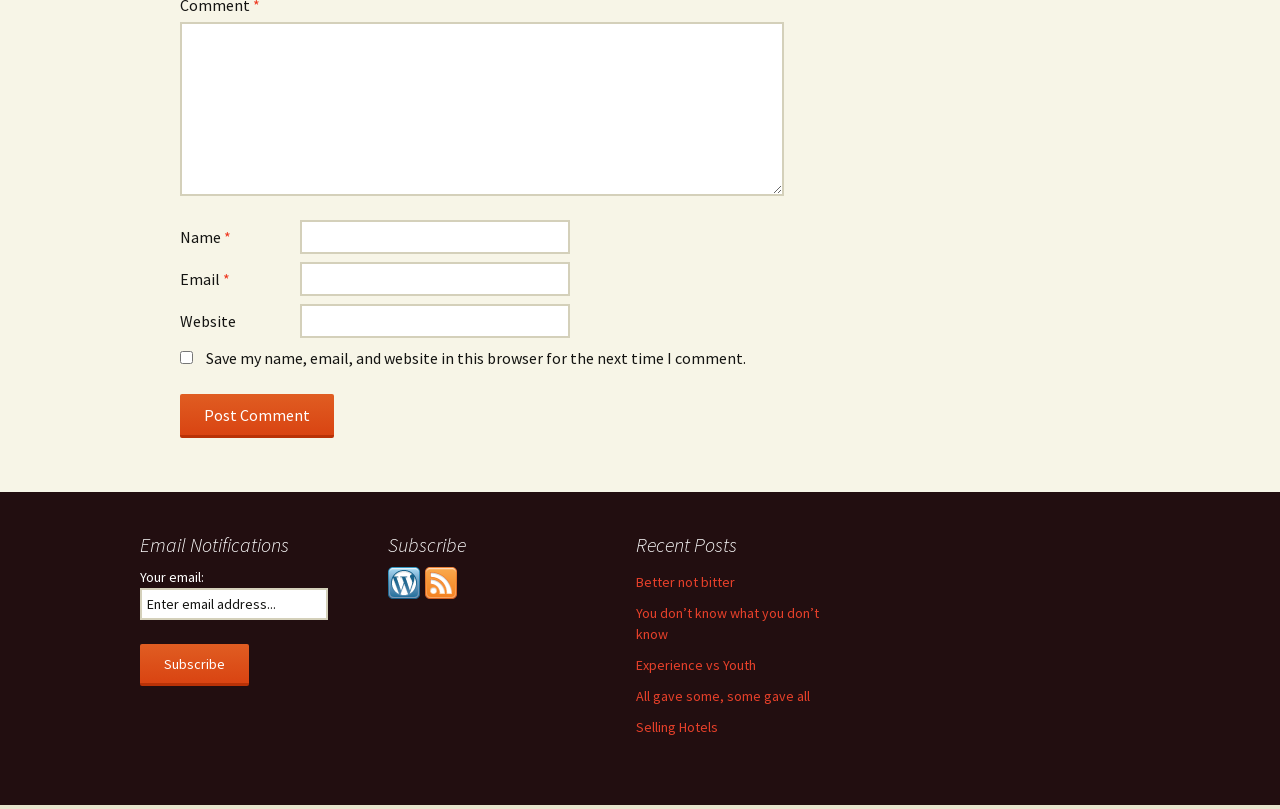Provide the bounding box coordinates of the HTML element described by the text: "parent_node: Email * aria-describedby="email-notes" name="email"". The coordinates should be in the format [left, top, right, bottom] with values between 0 and 1.

[0.234, 0.324, 0.445, 0.366]